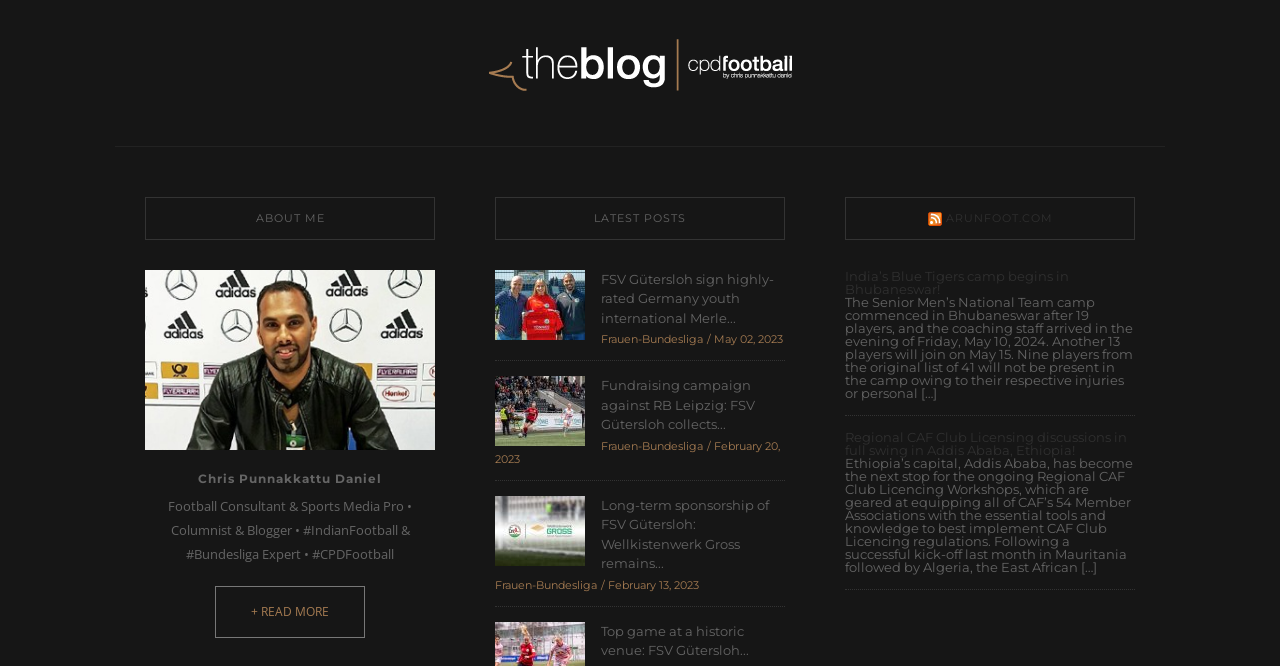Identify the bounding box coordinates of the region that needs to be clicked to carry out this instruction: "Click on the 'ABOUT ME' heading". Provide these coordinates as four float numbers ranging from 0 to 1, i.e., [left, top, right, bottom].

[0.113, 0.296, 0.34, 0.36]